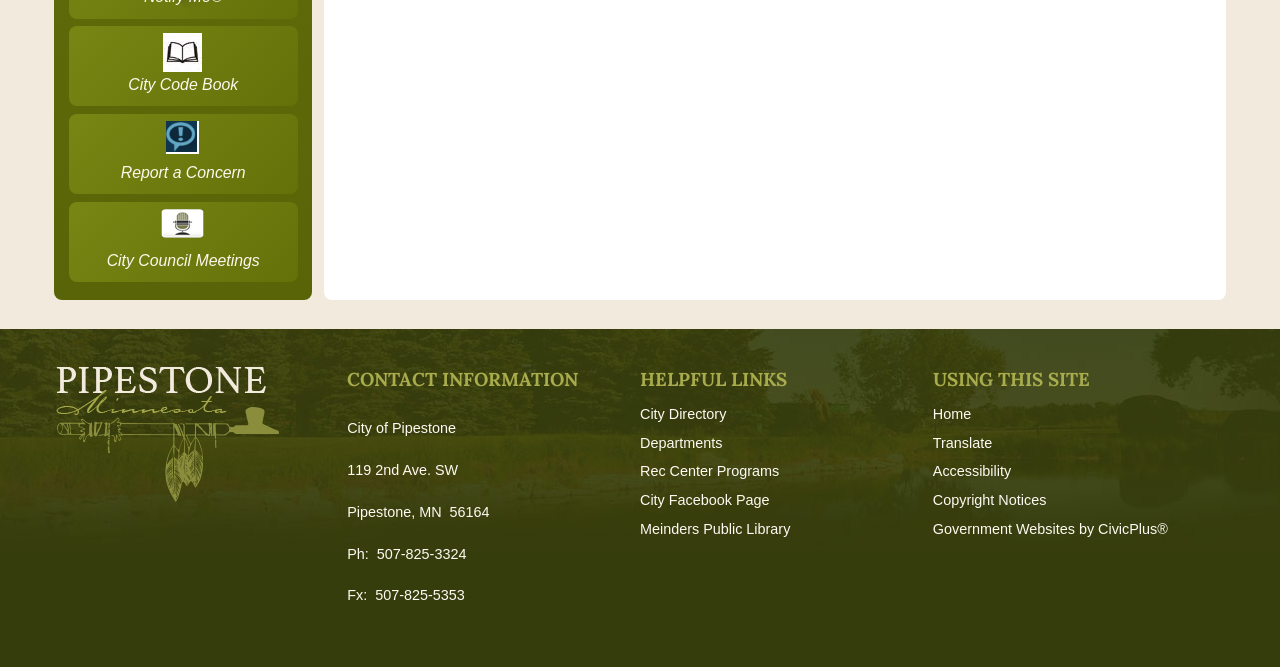Determine the bounding box coordinates of the clickable region to execute the instruction: "Read about the price and availability of HP EliteBook 179b KBC Version 438". The coordinates should be four float numbers between 0 and 1, denoted as [left, top, right, bottom].

None